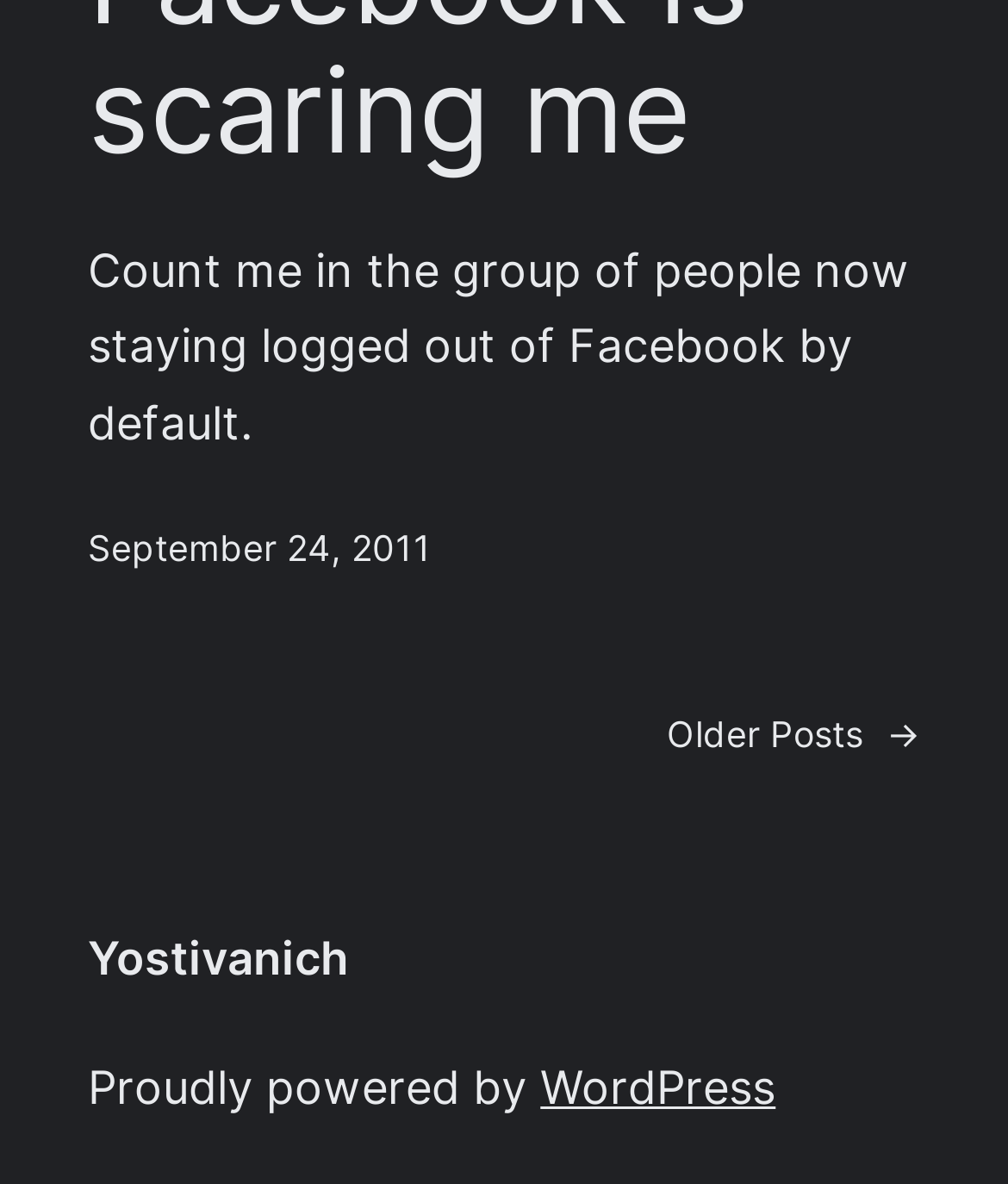Determine the bounding box coordinates for the UI element matching this description: "Yostivanich".

[0.087, 0.786, 0.346, 0.831]